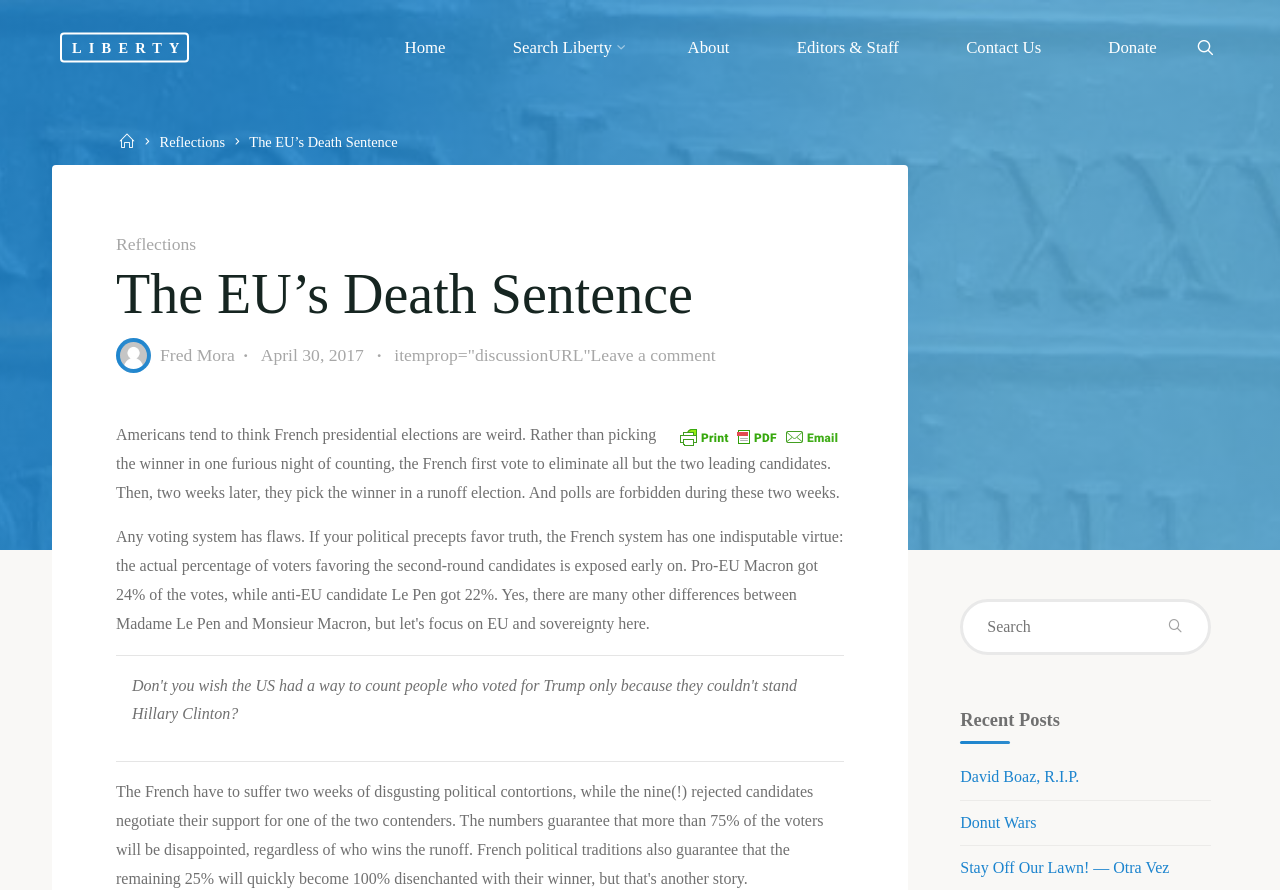Please locate and retrieve the main header text of the webpage.

The EU’s Death Sentence